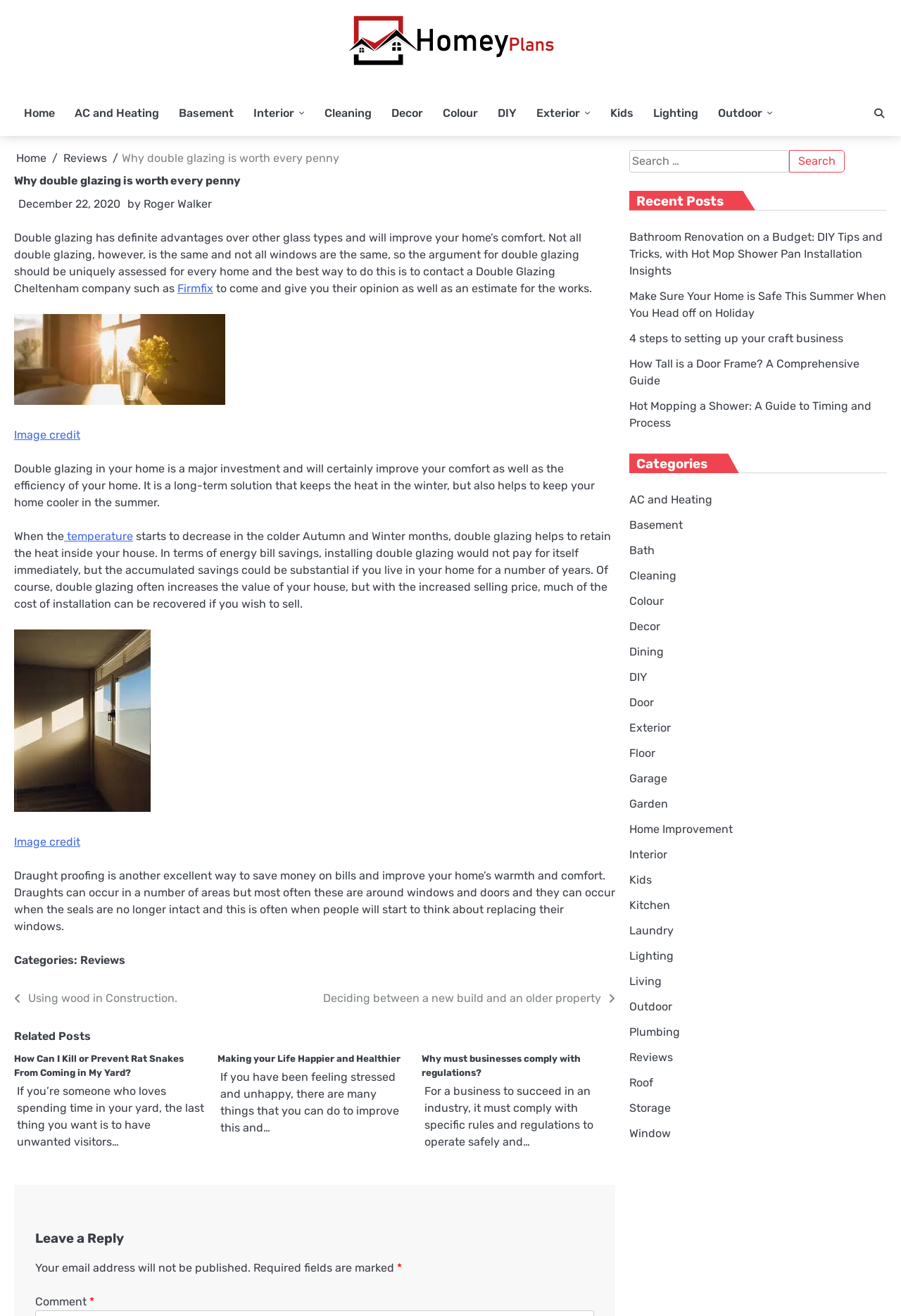Specify the bounding box coordinates of the region I need to click to perform the following instruction: "Read the article 'Why double glazing is worth every penny'". The coordinates must be four float numbers in the range of 0 to 1, i.e., [left, top, right, bottom].

[0.016, 0.132, 0.683, 0.143]